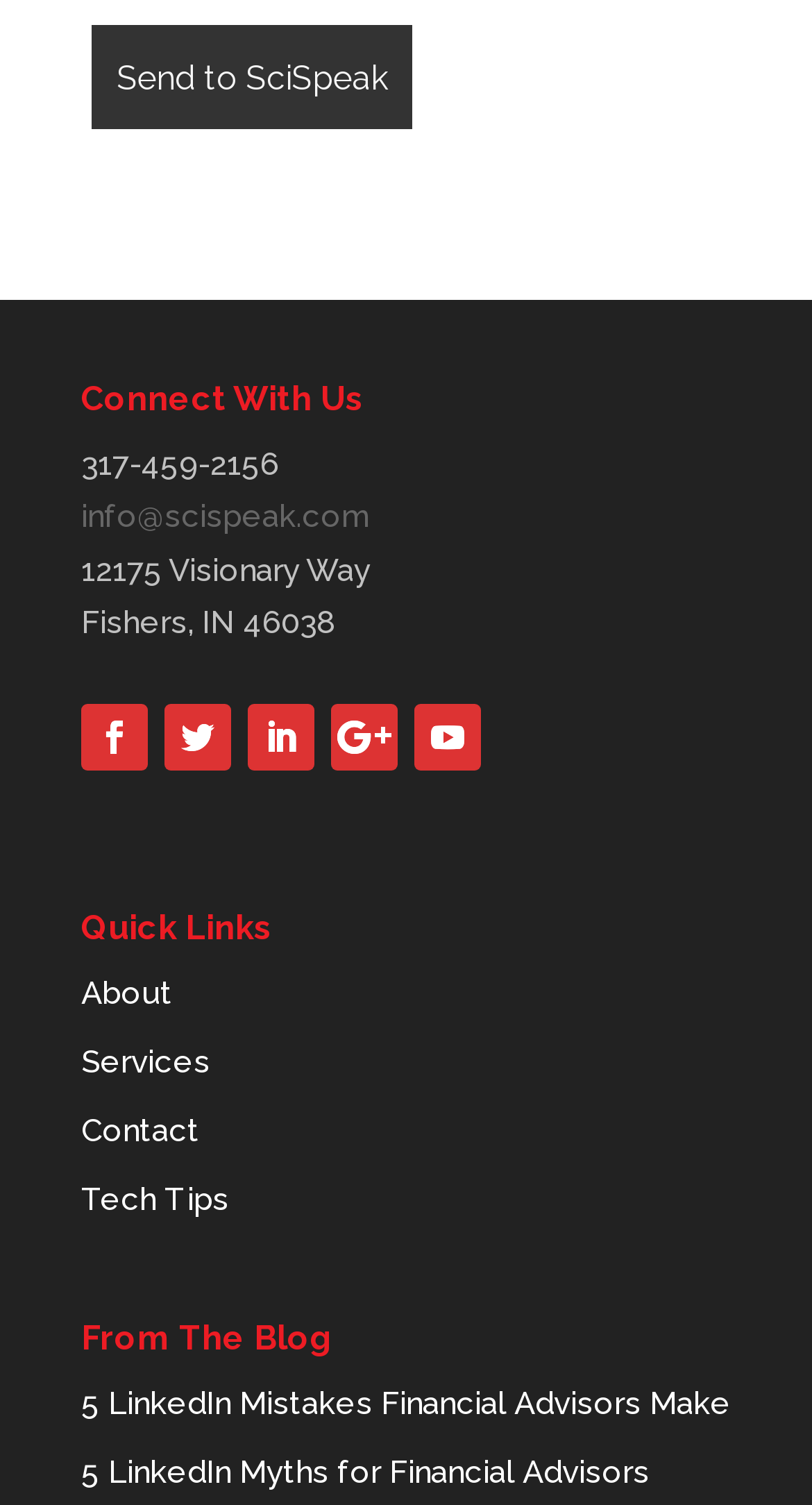Using the element description provided, determine the bounding box coordinates in the format (top-left x, top-left y, bottom-right x, bottom-right y). Ensure that all values are floating point numbers between 0 and 1. Element description: Tech Tips

[0.1, 0.784, 0.282, 0.809]